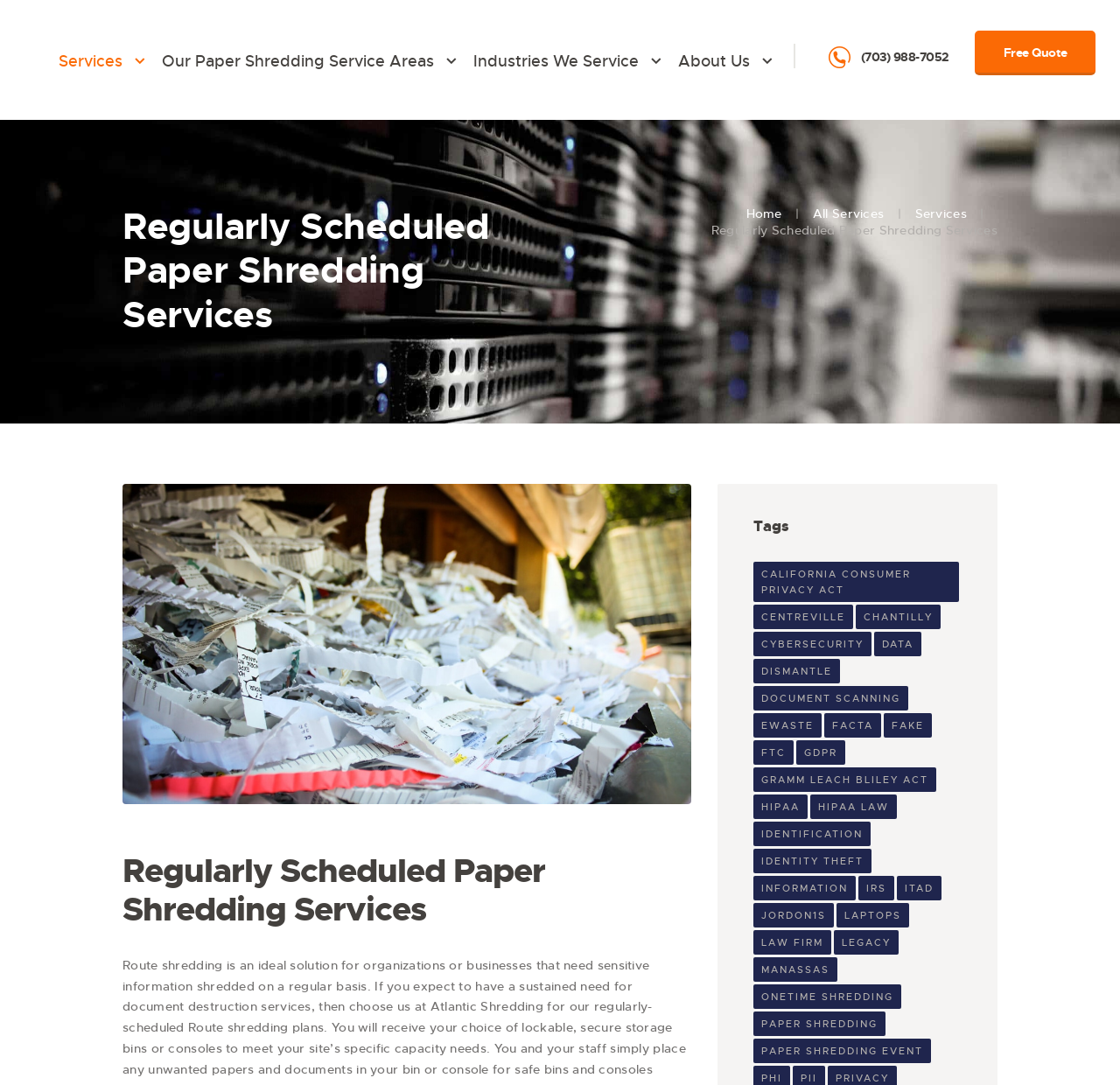Please determine the bounding box of the UI element that matches this description: Top idea.Design. The coordinates should be given as (top-left x, top-left y, bottom-right x, bottom-right y), with all values between 0 and 1.

None